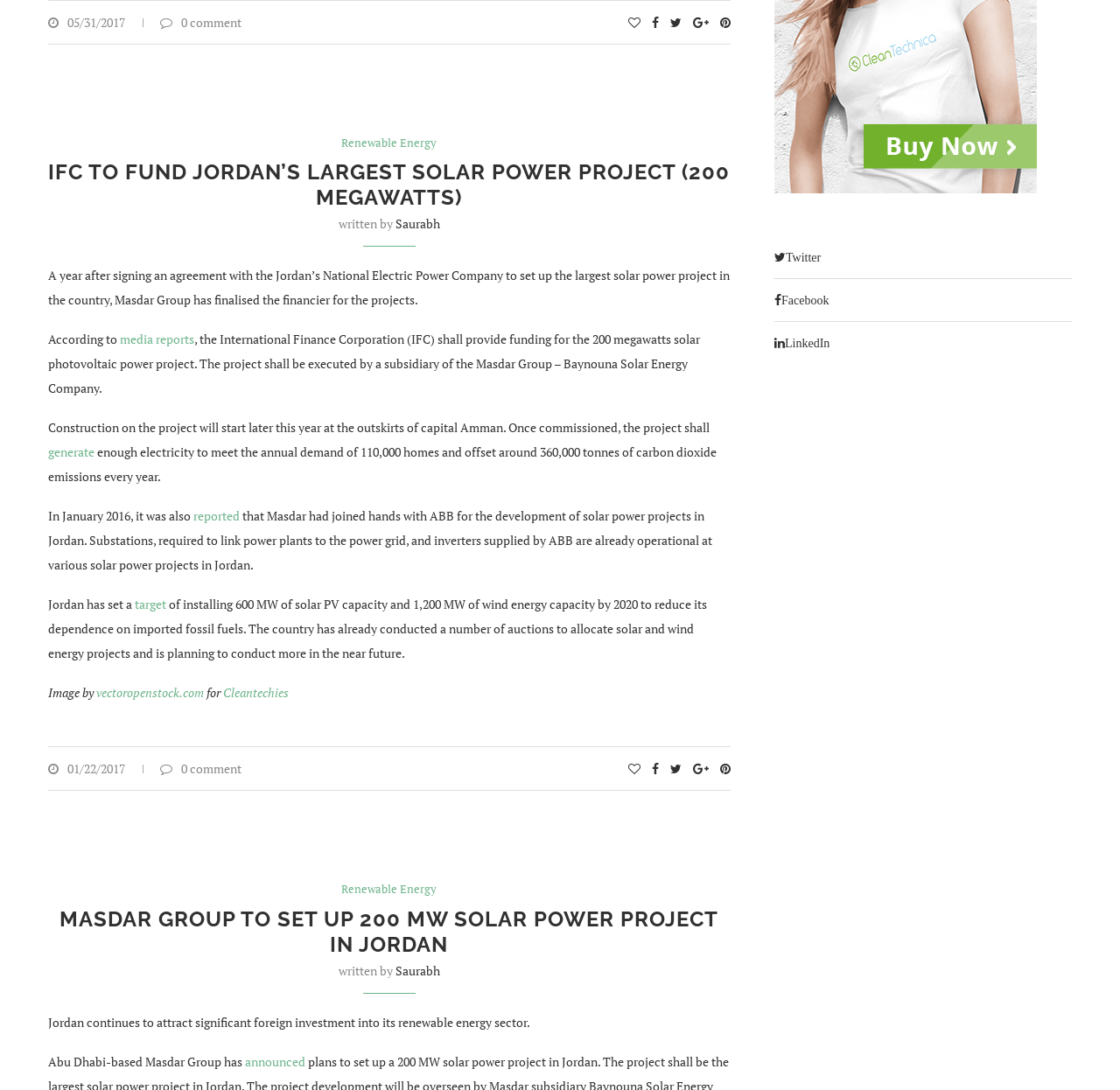What is the name of the company that will execute the solar power project?
Refer to the image and respond with a one-word or short-phrase answer.

Baynouna Solar Energy Company